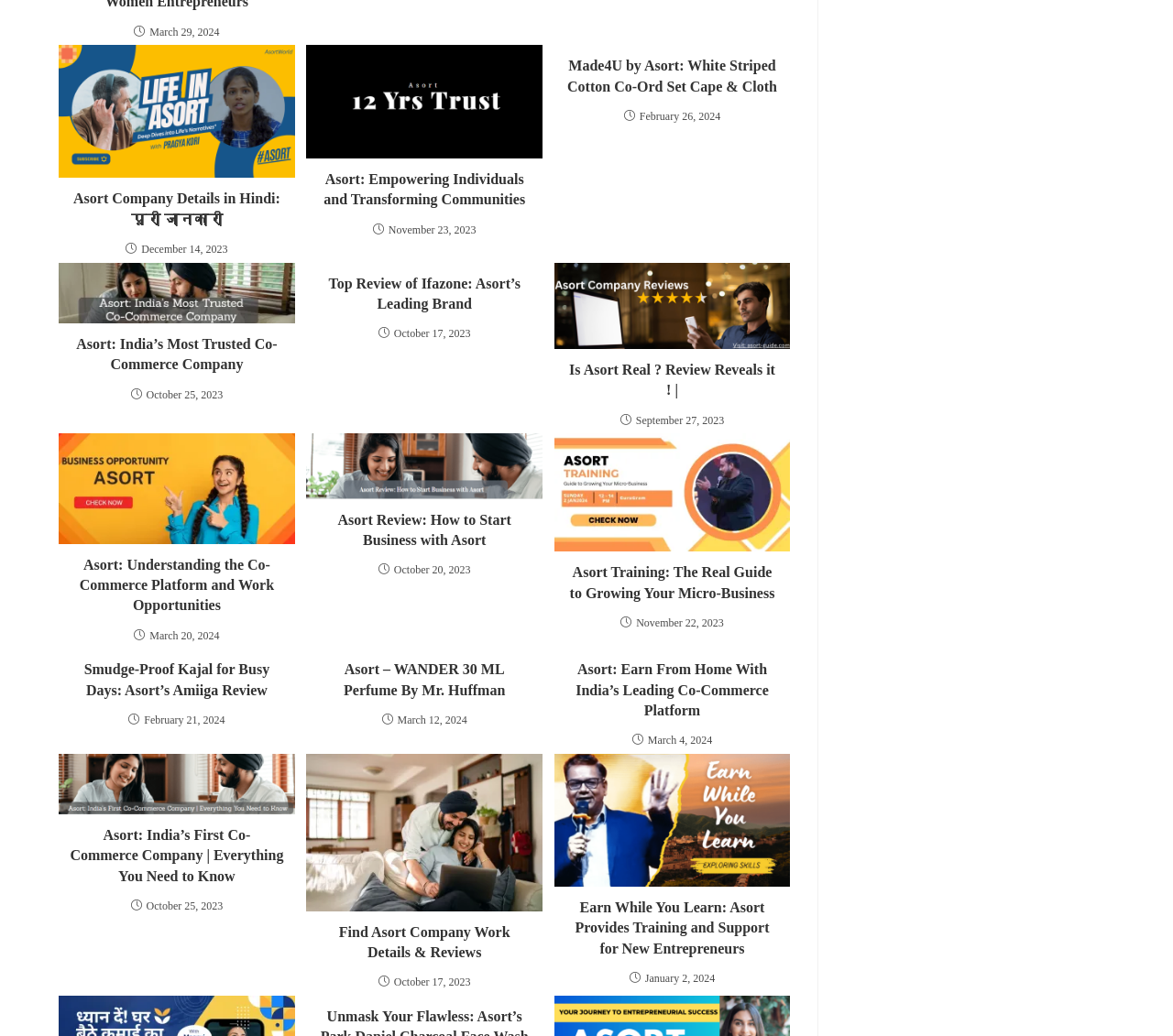Reply to the question with a brief word or phrase: What is the title of the article at the bottom of the webpage?

Asort – WANDER 30 ML Perfume By Mr. Huffman